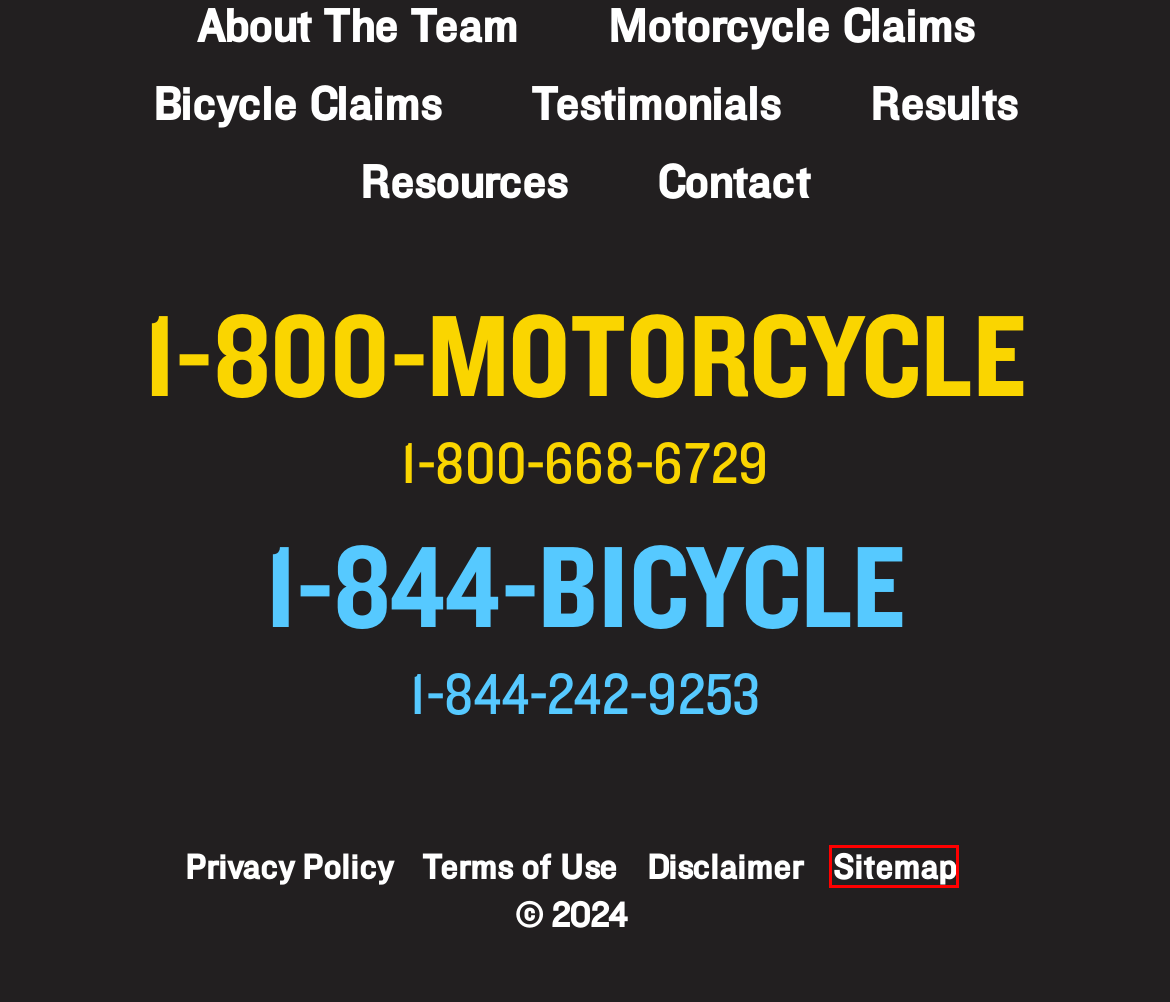You have a screenshot of a webpage with a red rectangle bounding box around a UI element. Choose the best description that matches the new page after clicking the element within the bounding box. The candidate descriptions are:
A. Intaker
B. Motorcycle & Bicycle Personal Injury Attorney - Kass & Moses
C. Disclaimer - Kass & Moses
D. Terms of Use - Kass & Moses
E. Broken Arm in a Northbrook Motorcycle Accident - Kass & Moses
F. Motorcycle Accident Lawyer - Kass & Moses
G. Headaches After a Slip and Fall Accident - Kass & Moses
H. Sitemap - Kass & Moses

H